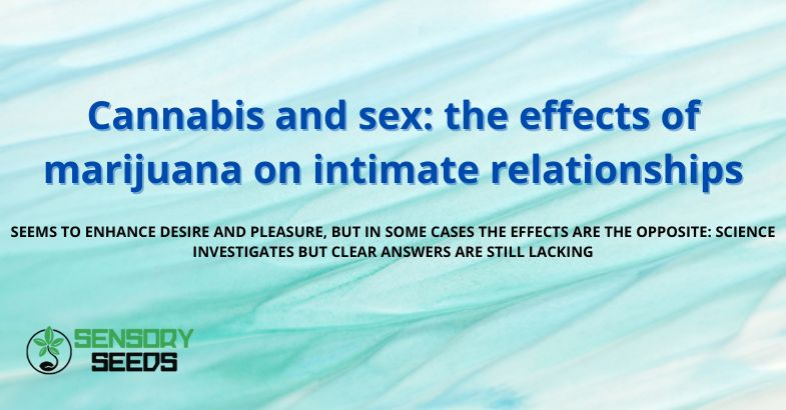Please use the details from the image to answer the following question comprehensively:
What is the color of the title font?

According to the caption, the title is prominently displayed in bold, dark blue font at the top, emphasizing the connection between cannabis use and intimate relationships, which implies that the title font is dark blue in color.